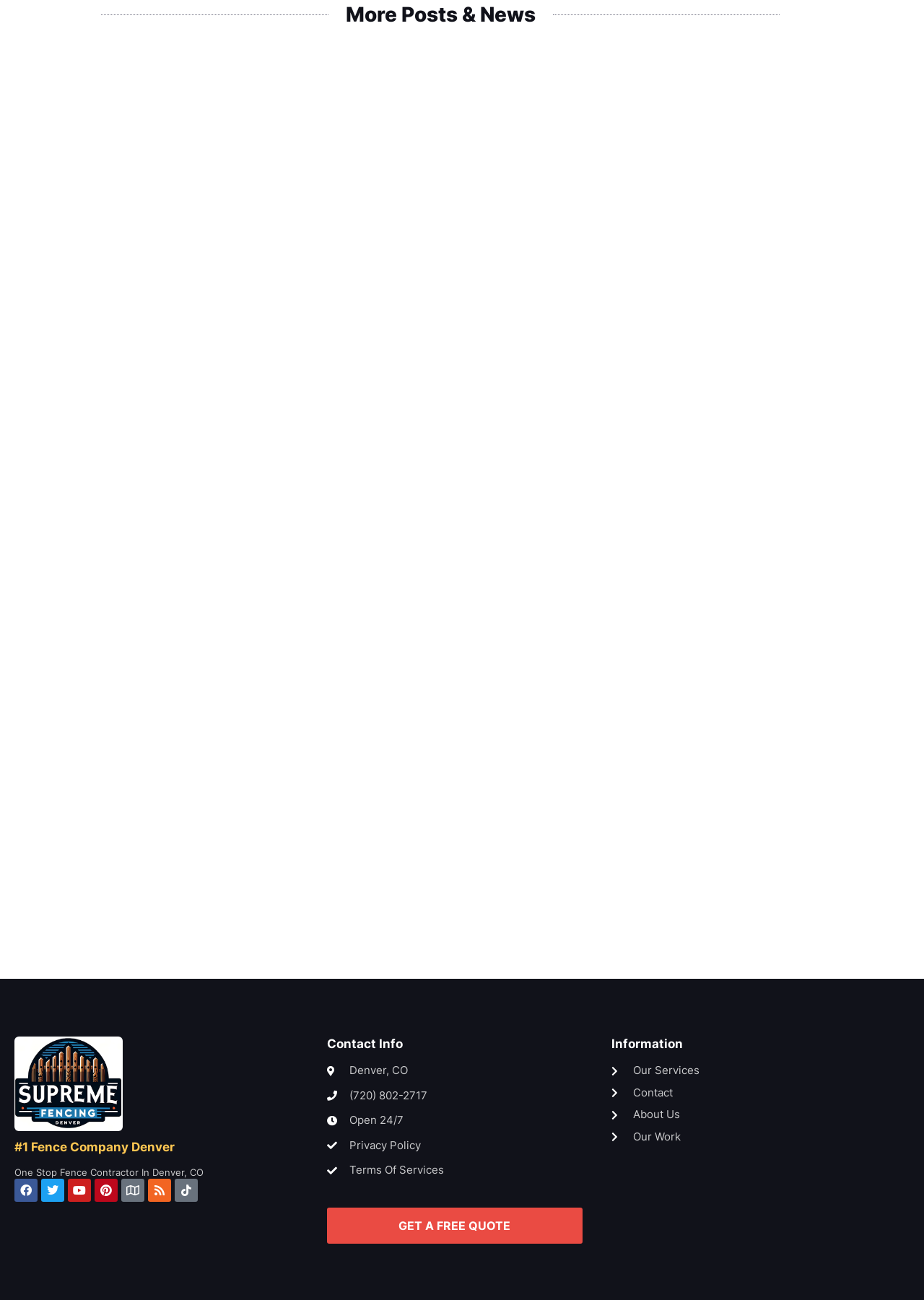How can I get a quote from the company?
Answer the question in as much detail as possible.

The company provides an option to get a free quote, as indicated by the link 'GET A FREE QUOTE' under the 'Contact Info' heading.